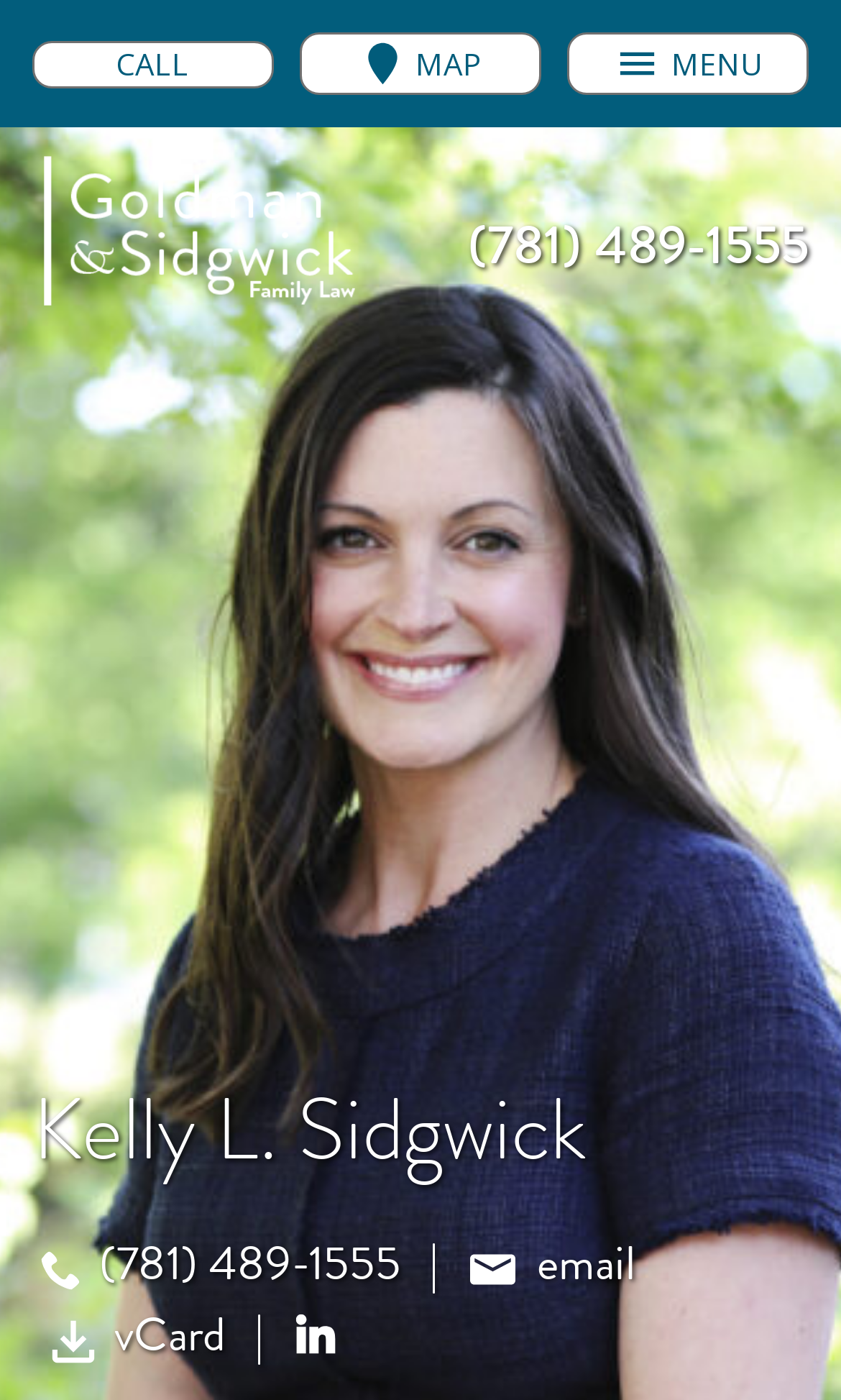Could you determine the bounding box coordinates of the clickable element to complete the instruction: "Call the phone number"? Provide the coordinates as four float numbers between 0 and 1, i.e., [left, top, right, bottom].

[0.556, 0.147, 0.962, 0.203]